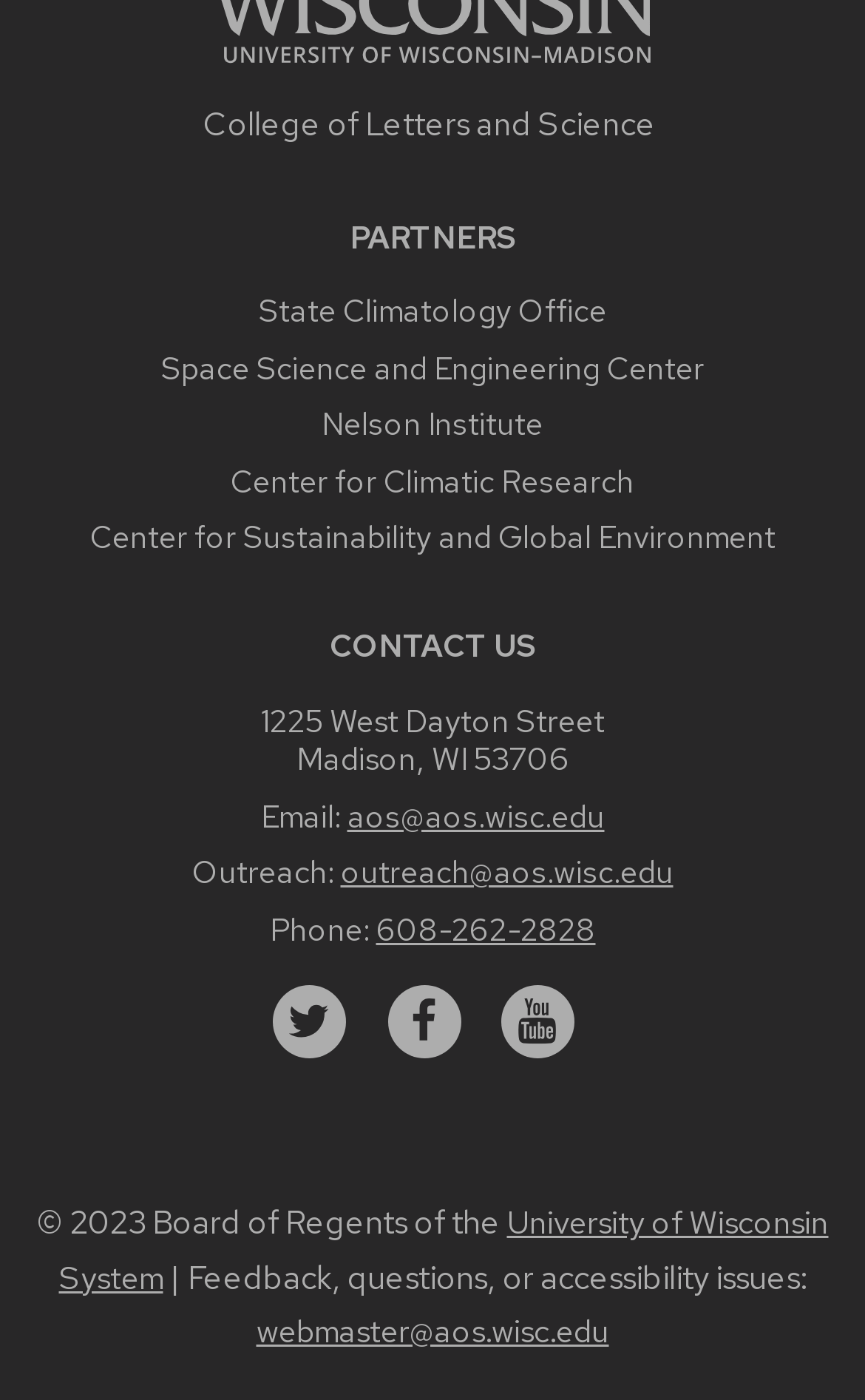What is the email address for outreach?
Look at the image and answer with only one word or phrase.

outreach@aos.wisc.edu